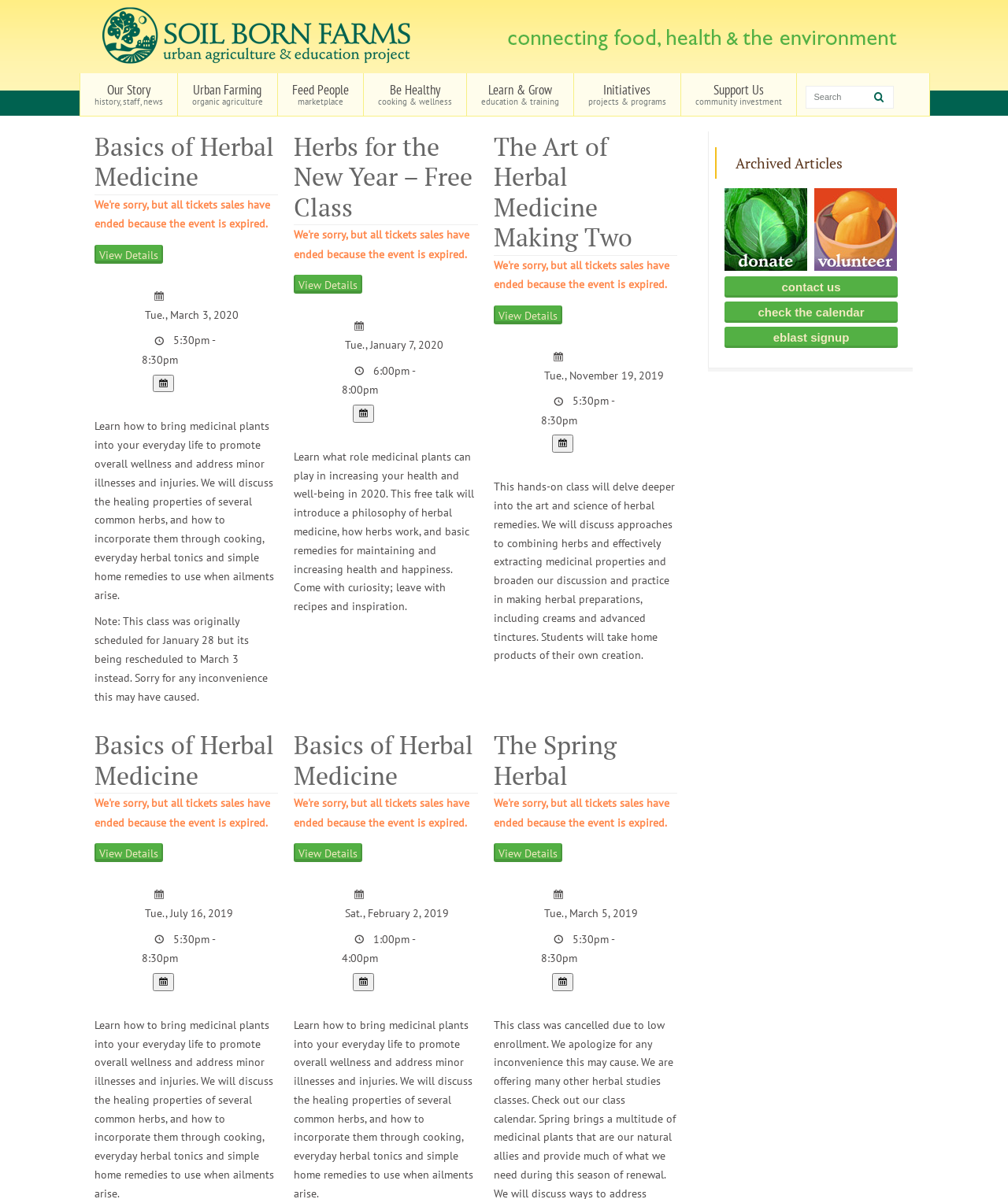Please determine the bounding box coordinates, formatted as (top-left x, top-left y, bottom-right x, bottom-right y), with all values as floating point numbers between 0 and 1. Identify the bounding box of the region described as: Our Storyhistory, staff, news

[0.079, 0.061, 0.175, 0.097]